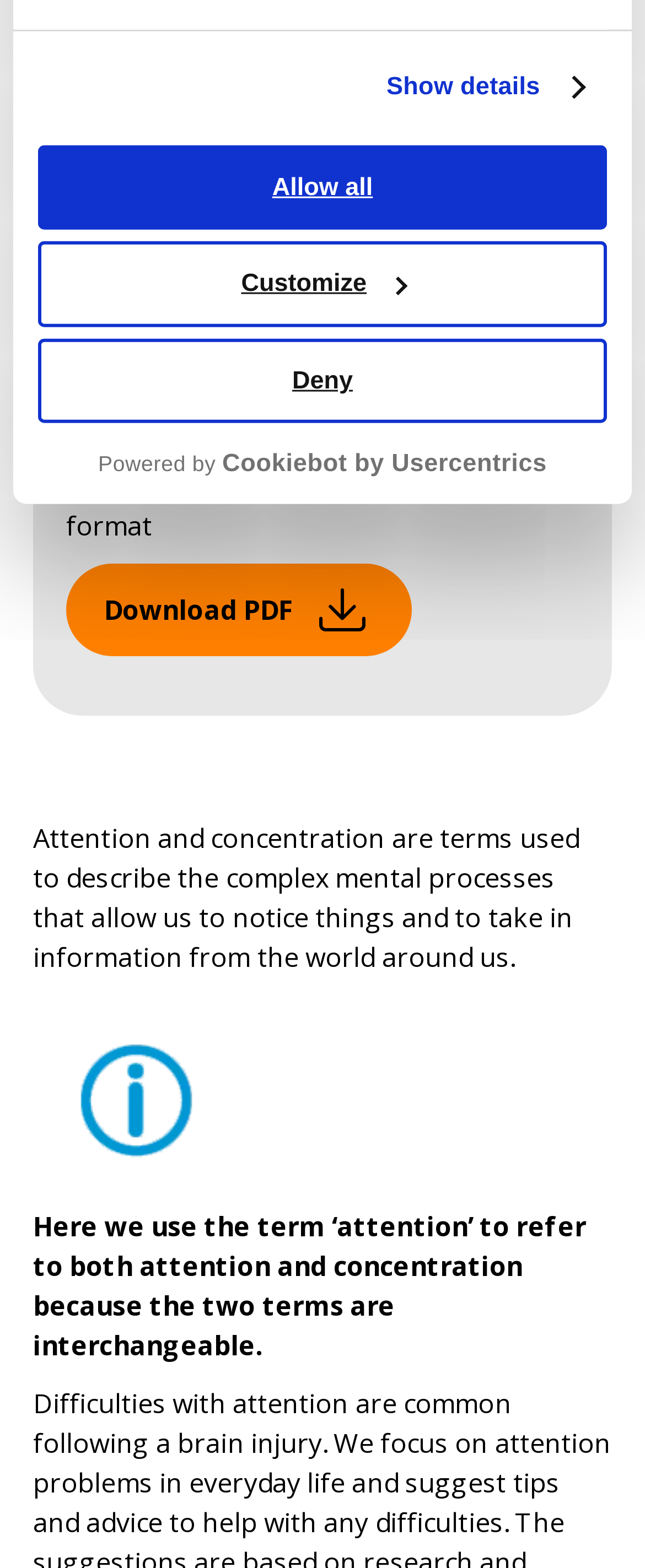Locate the bounding box of the UI element based on this description: "Planning and Organising Skills". Provide four float numbers between 0 and 1 as [left, top, right, bottom].

[0.095, 0.297, 0.905, 0.344]